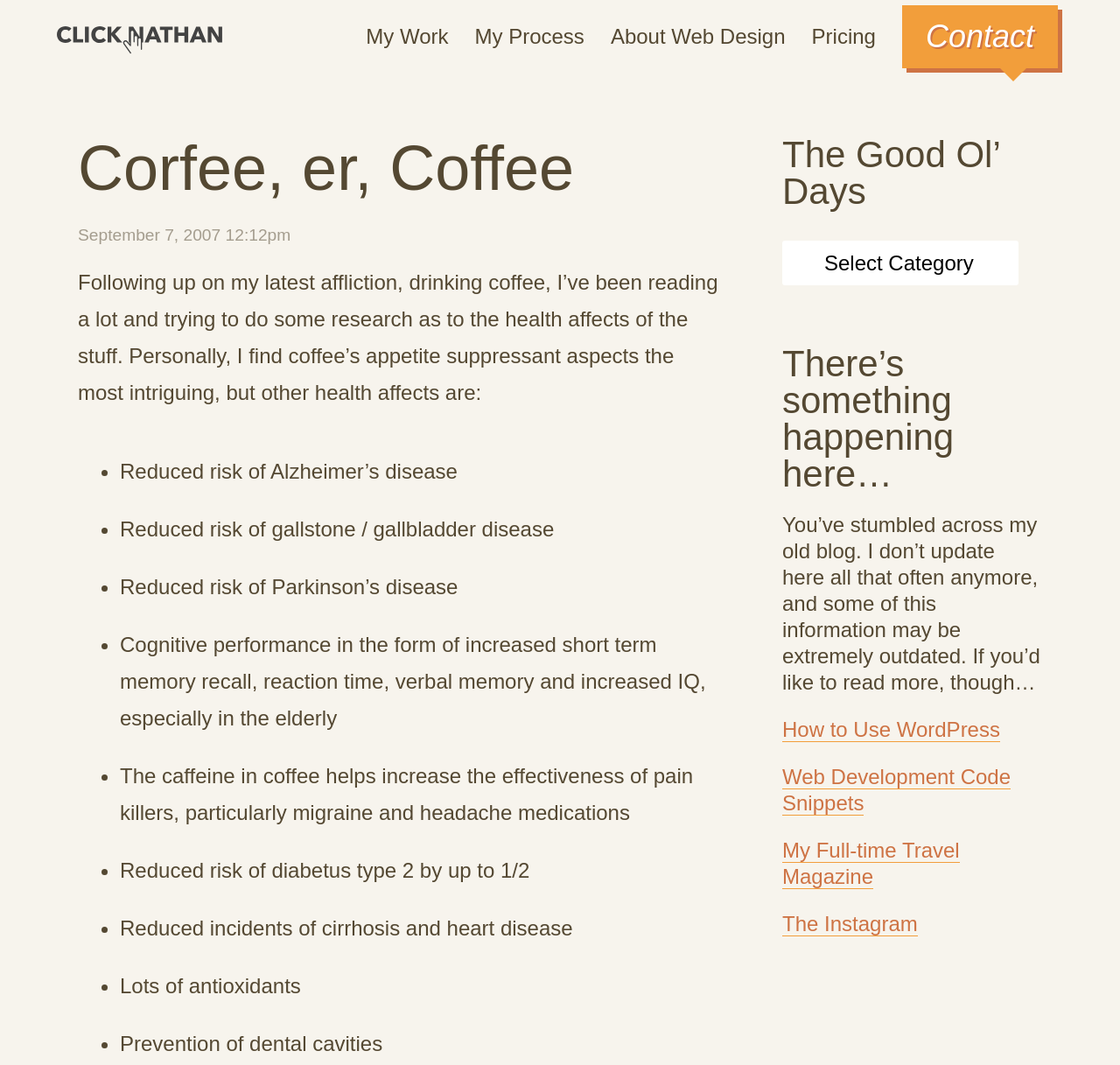Identify the bounding box coordinates of the element that should be clicked to fulfill this task: "Click the 'The Instagram' link". The coordinates should be provided as four float numbers between 0 and 1, i.e., [left, top, right, bottom].

[0.698, 0.856, 0.819, 0.879]